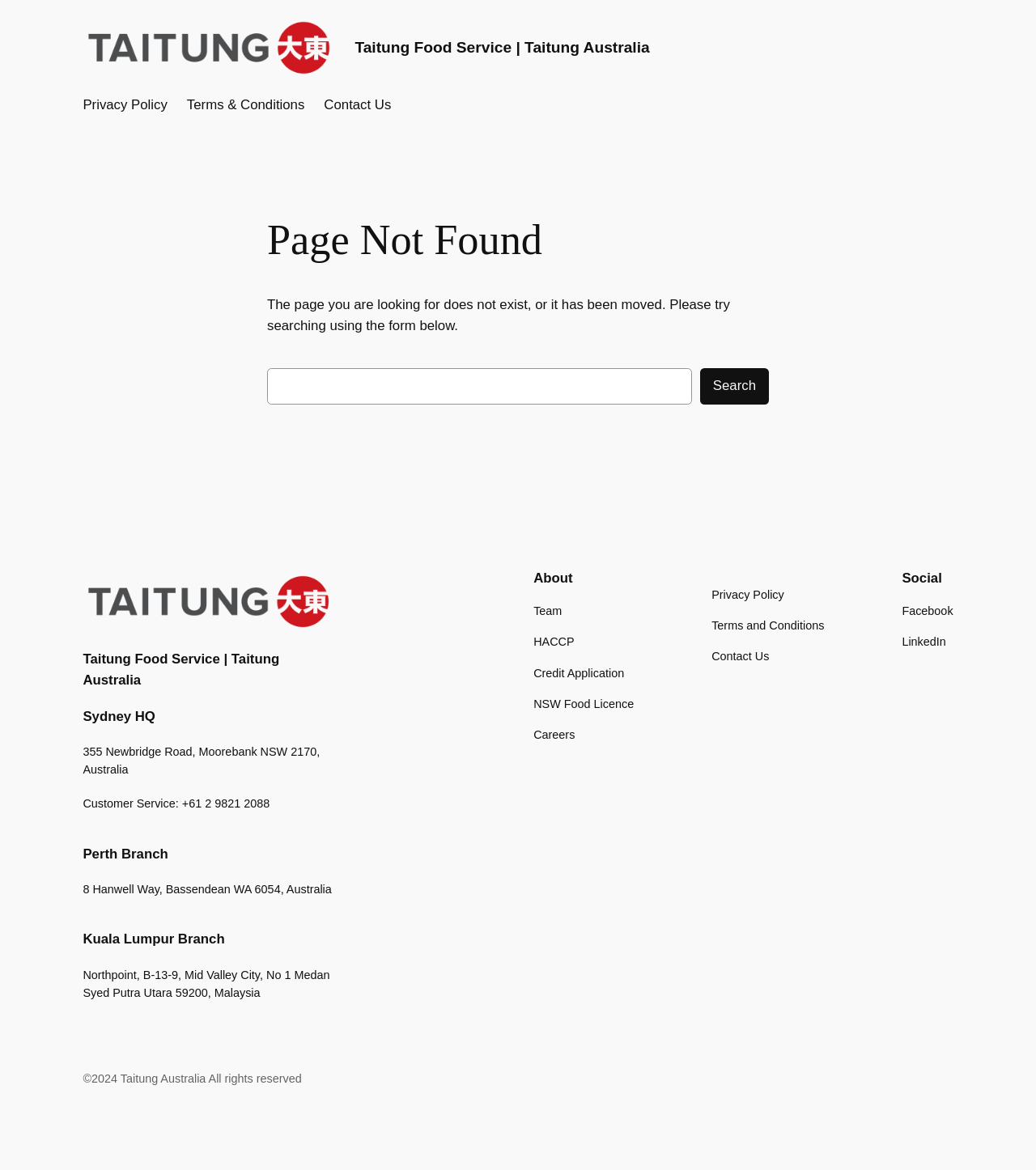Please find the bounding box coordinates for the clickable element needed to perform this instruction: "Search for something".

[0.258, 0.314, 0.742, 0.346]